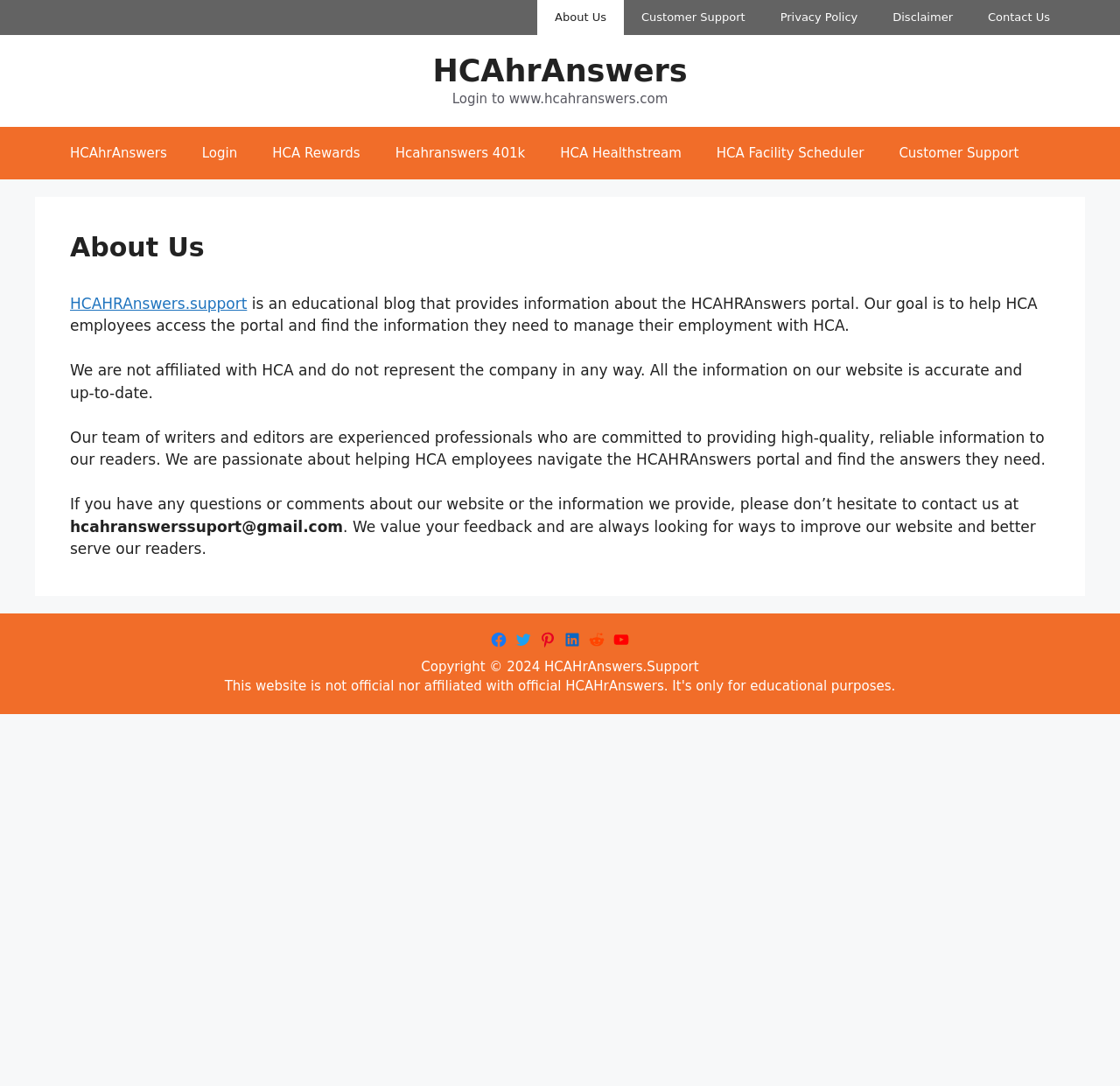Please answer the following question using a single word or phrase: What year is the copyright of the website?

2024